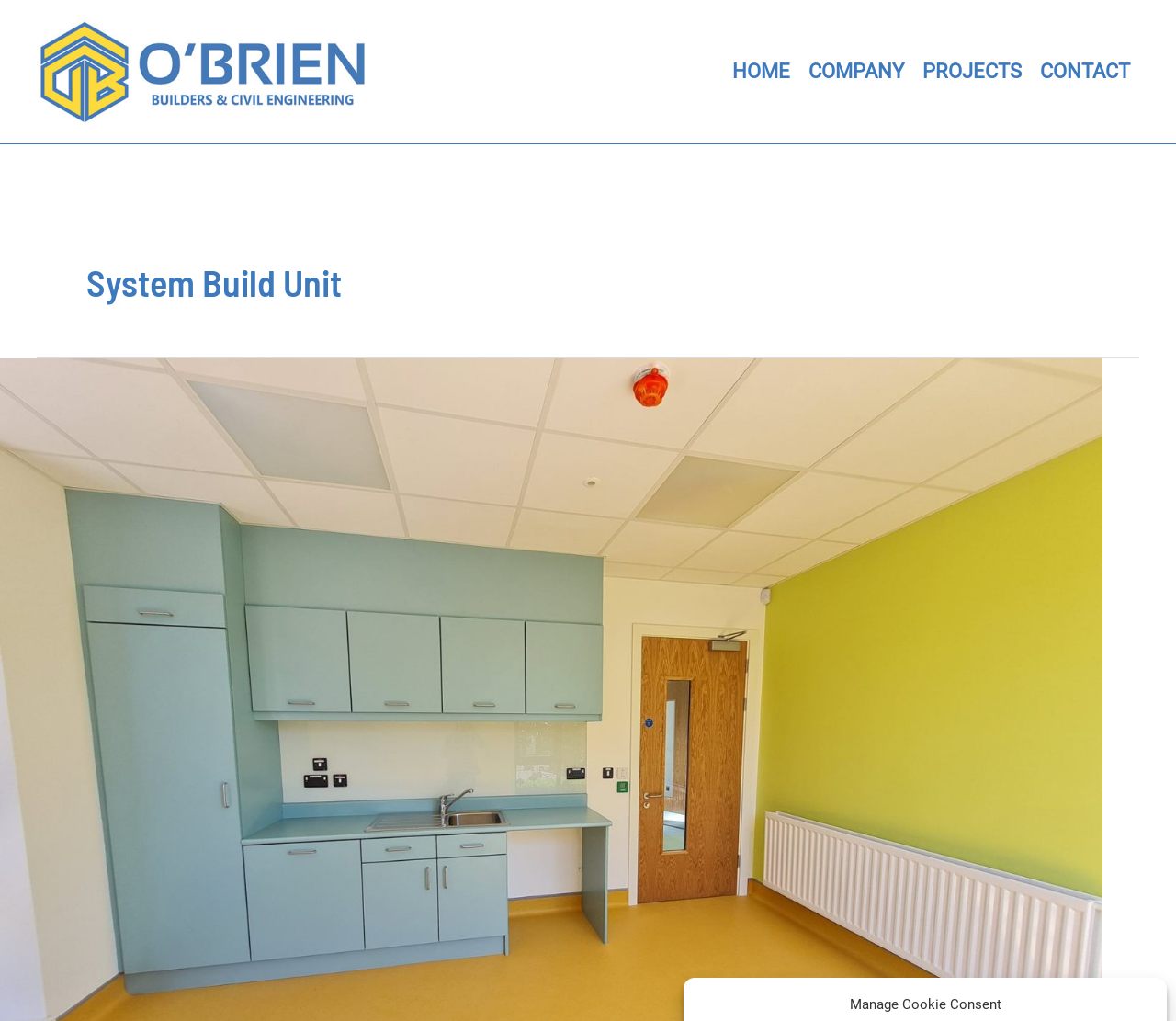Describe in detail what you see on the webpage.

The webpage is about System Build Unit by O'Brien Builders. At the top left corner, there is a logo image with the text "new-logo". Below the logo, there is a main navigation menu with four links: "HOME", "COMPANY", "PROJECTS", and "CONTACT", which are aligned horizontally and take up most of the width of the page. 

Below the navigation menu, there is a large heading that spans almost the entire width of the page, which reads "System Build Unit". This heading is centered and takes up a significant portion of the page's vertical space. Within this heading, there is a link that takes up most of the width of the heading, but its text is not specified.